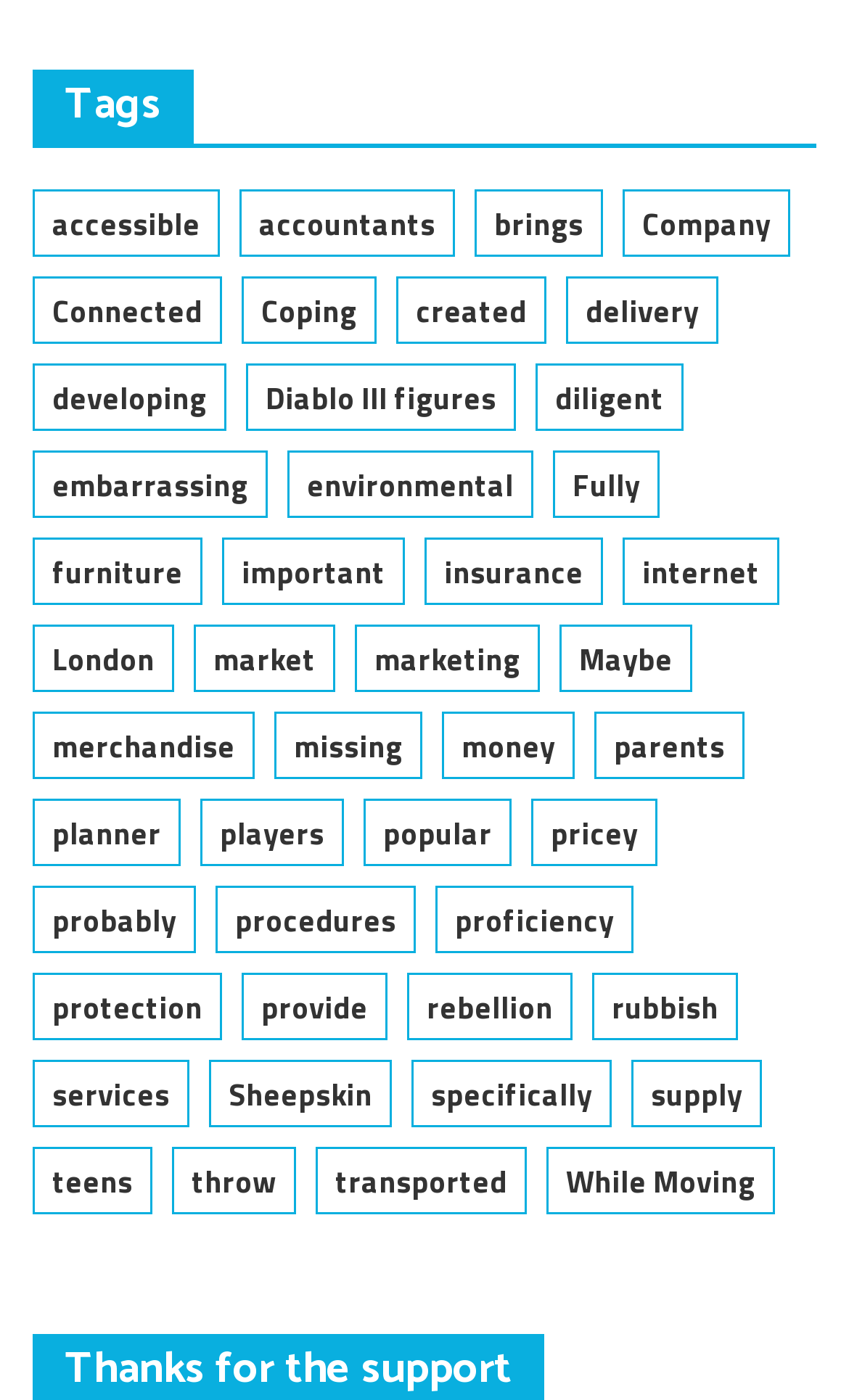Identify the coordinates of the bounding box for the element that must be clicked to accomplish the instruction: "read about 'Diablo III figures'".

[0.29, 0.26, 0.608, 0.308]